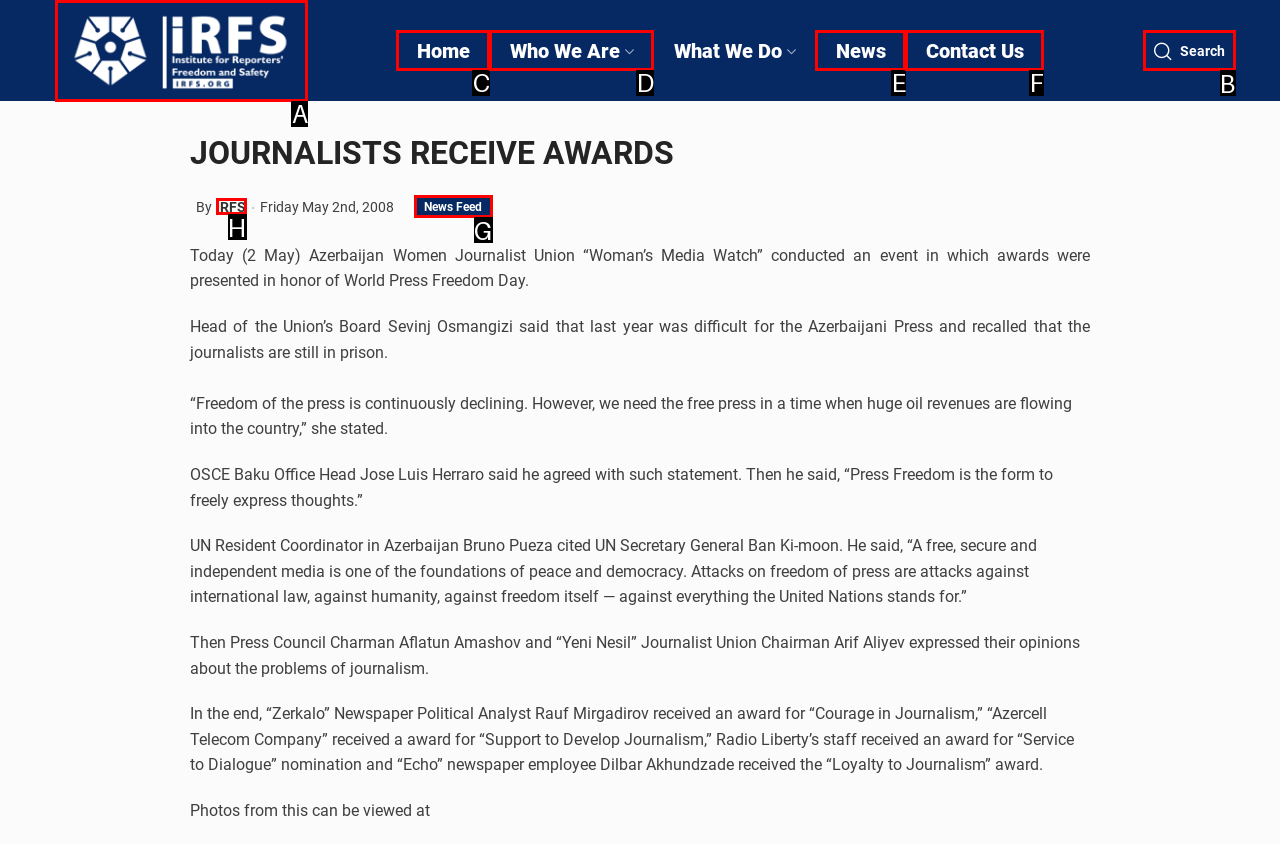Tell me which one HTML element I should click to complete the following task: search on the website
Answer with the option's letter from the given choices directly.

B